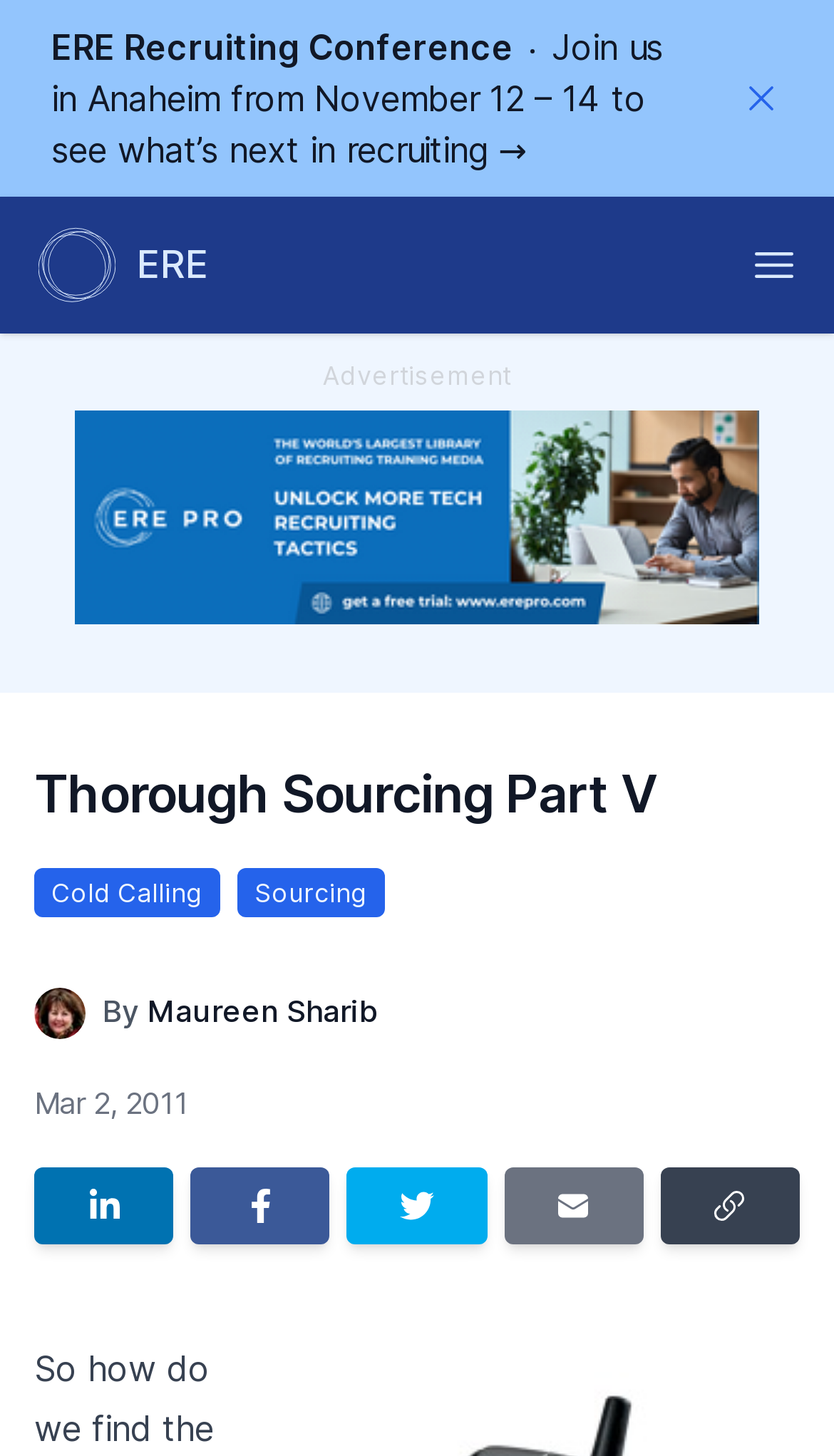Generate an in-depth caption that captures all aspects of the webpage.

The webpage is about "Thorough Sourcing Part V" and is related to ERE, a recruiting conference. At the top left, there is a link to the ERE Recruiting Conference, which takes place in Anaheim from November 12-14. Next to it, there is a "Dismiss" button. 

On the top right, there is an "Open menu" button. Below it, there is an advertisement section, which includes a static text "Advertisement" and an iframe. 

The main content of the webpage starts with a heading "Thorough Sourcing Part V" followed by an empty heading. Below these headings, there are two links, "Cold Calling" and "Sourcing". 

On the left side, there is an image of Maureen Sharib, the author of the article, along with her name and the date "Mar 2, 2011". Below this section, there are four links to share the article on LinkedIn, Facebook, Twitter, and by email, each accompanied by a small icon. 

At the bottom right, there is a "Copy link" button, which when clicked, displays a "Copied!" message.